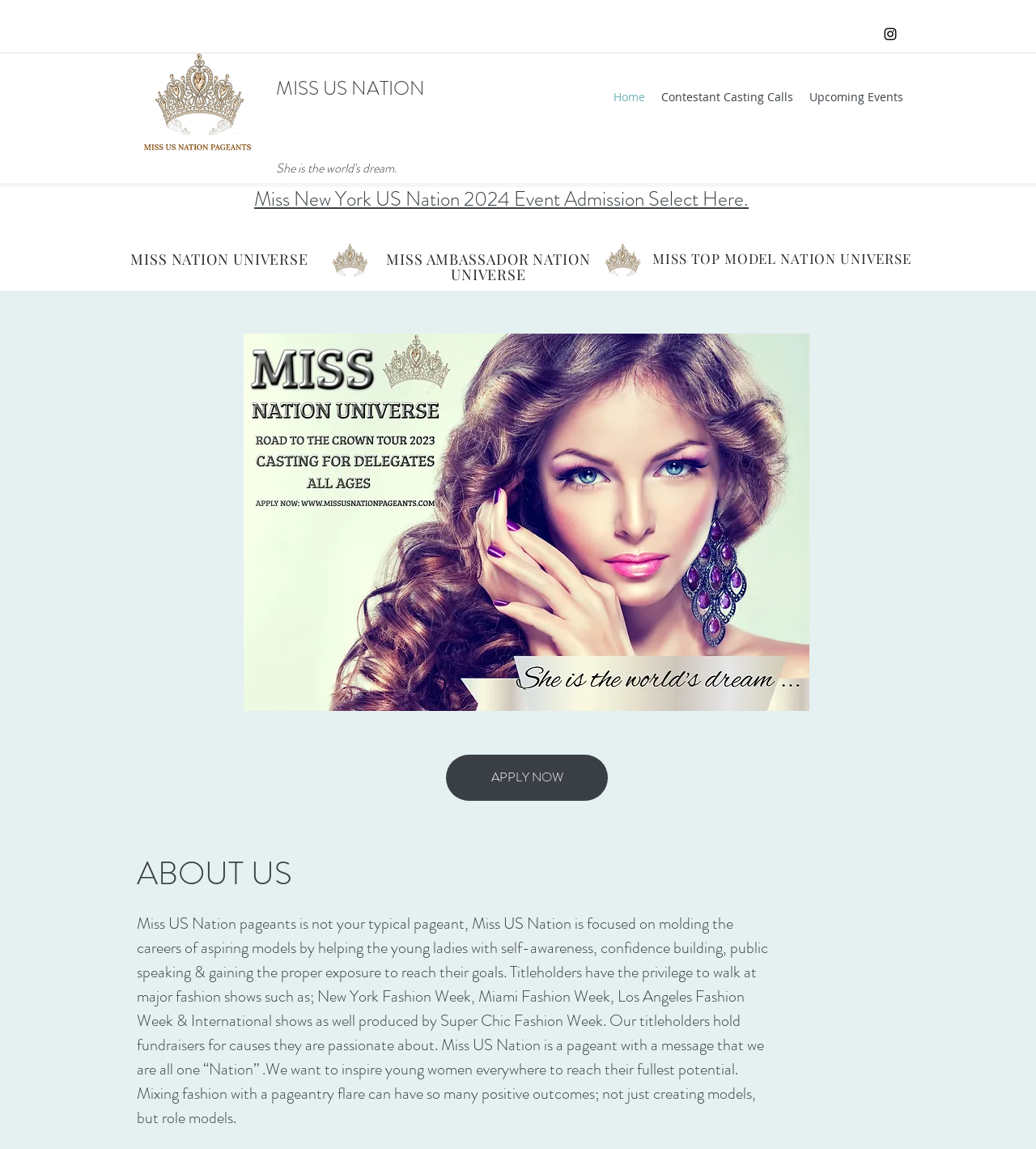What is the purpose of the Miss US Nation pageants?
Refer to the screenshot and respond with a concise word or phrase.

Molding careers of aspiring models